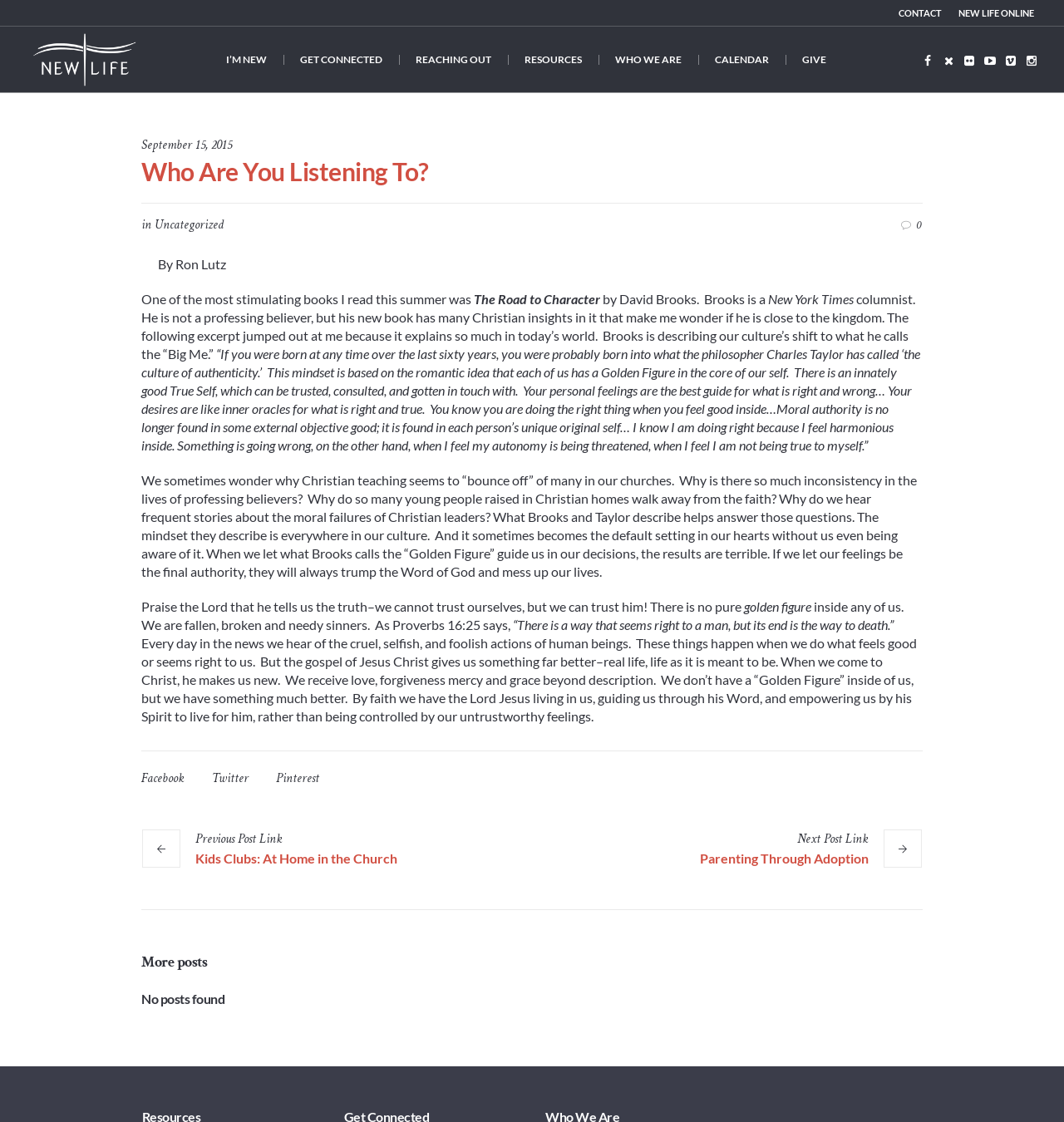Summarize the webpage with intricate details.

This webpage is from New Life Presbyterian Church, as indicated by the image at the top left corner. The page has a navigation menu at the top with links to "CONTACT", "NEW LIFE ONLINE", and several social media icons. Below the navigation menu, there are several links to different sections of the website, including "I'M NEW", "GET CONNECTED", "REACHING OUT", "RESOURCES", "WHO WE ARE", "CALENDAR", and "GIVE".

The main content of the page is an article titled "Who Are You Listening To?" written by Ron Lutz. The article discusses a book by David Brooks, "The Road to Character", and how it relates to Christian insights. The article quotes Brooks' description of the "culture of authenticity" and how it can lead to moral failures. The author reflects on how this mindset can affect Christians and why it's important to trust in God's word rather than our own feelings.

To the right of the article, there are links to share the post on Facebook, Twitter, and Pinterest. Below the article, there are links to previous and next posts, as well as a section titled "More posts" with links to other articles, including "Kids Clubs: At Home in the Church" and "Parenting Through Adoption".